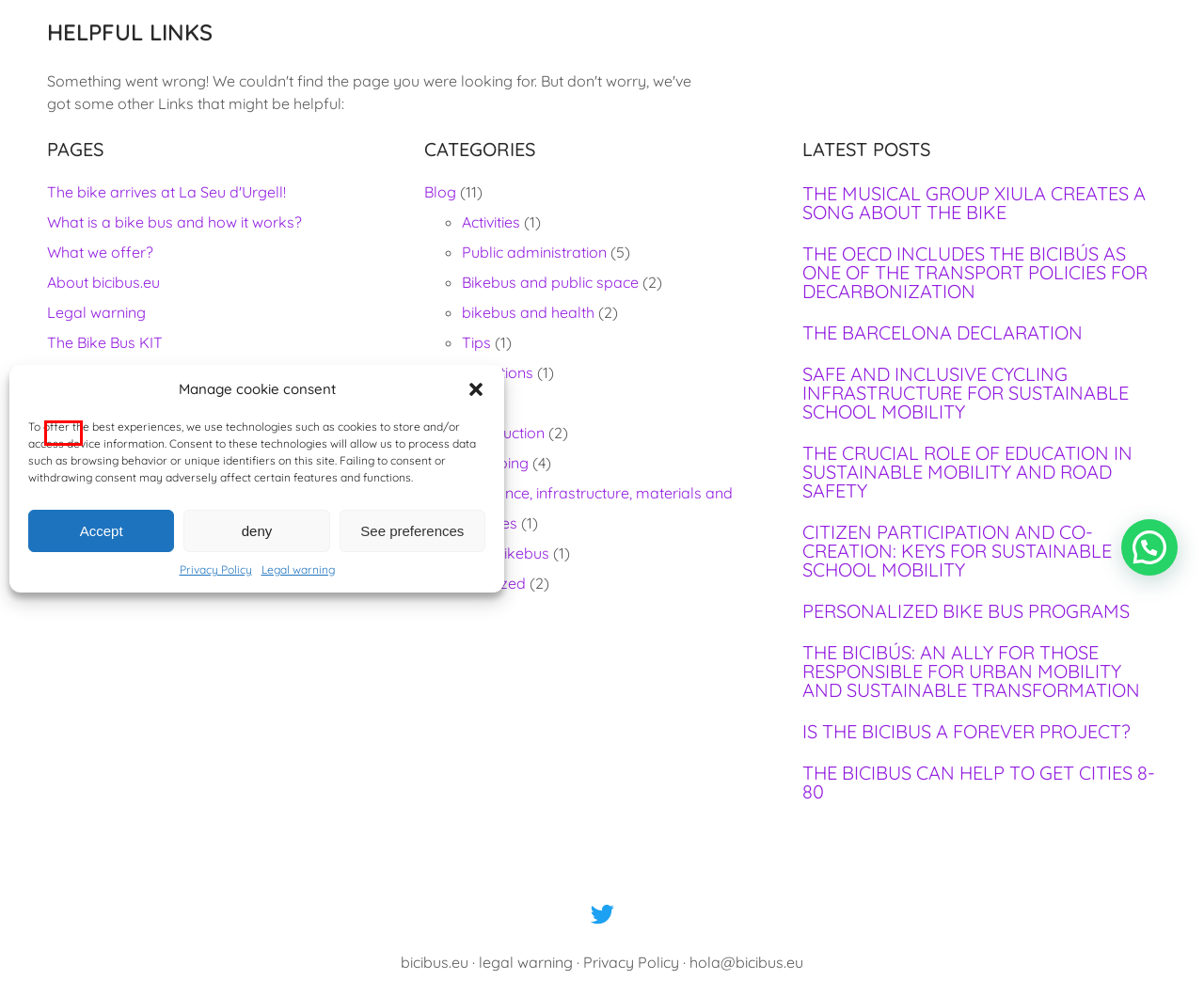Look at the screenshot of a webpage where a red rectangle bounding box is present. Choose the webpage description that best describes the new webpage after clicking the element inside the red bounding box. Here are the candidates:
A. Safe and inclusive cycling infrastructure for sustainable school mobility Blog » Bicibús
B. Blog » Bicibus
C. Personalized bicibús programs Blog » Bicibús
D. Get going files » Bicibús
E. Introduction files » Bicibus
F. The musical group Xiula creates a song about the bicibus Blog » Bicibús
G. The bike arrives at La Seu d'Urgell! » Bikebus
H. The OECD includes Bicibús as one of the transport policies for decarbonization Blog » Bicibús

B